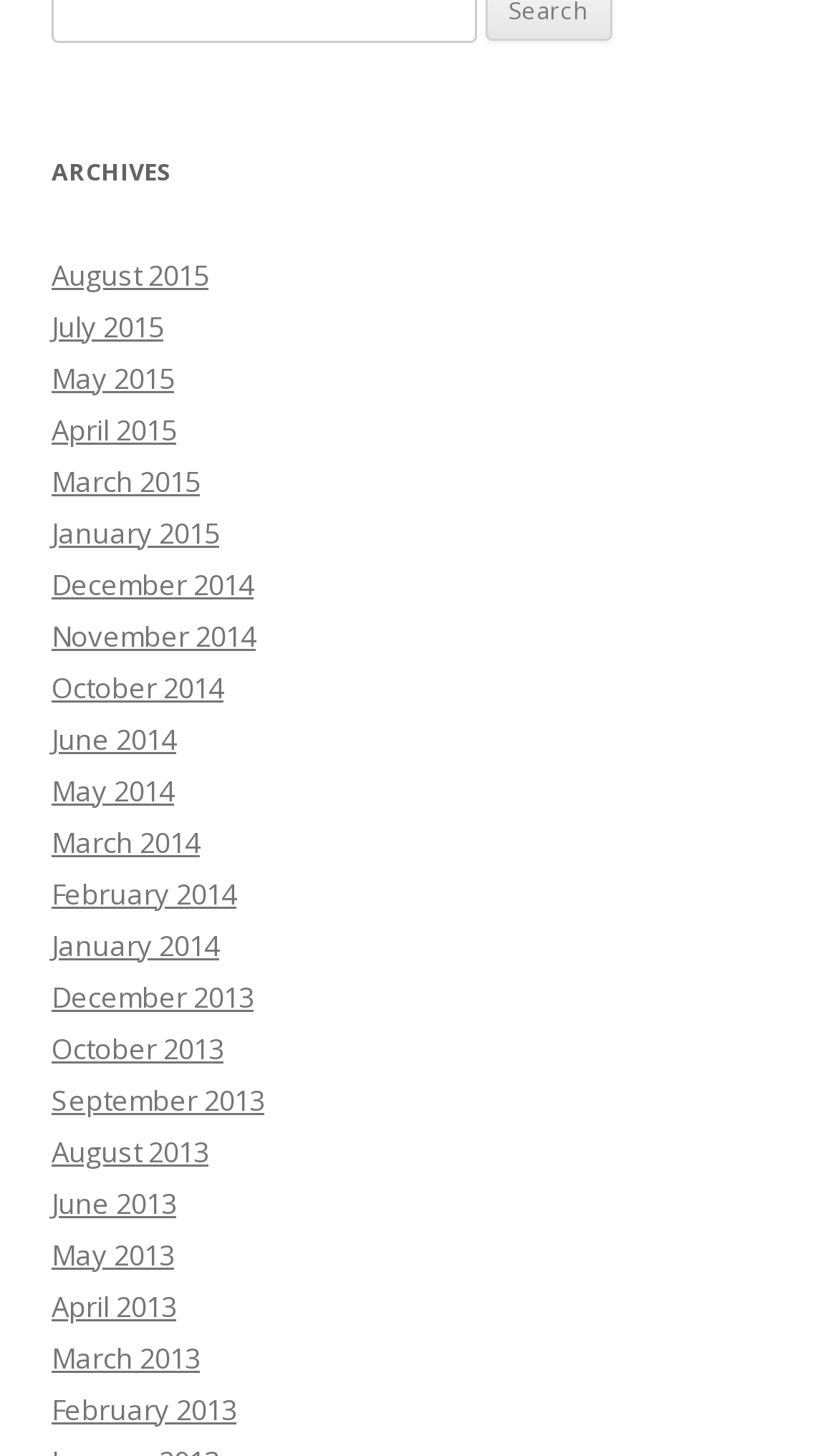Please determine the bounding box coordinates for the element that should be clicked to follow these instructions: "view archives for January 2014".

[0.062, 0.636, 0.262, 0.662]